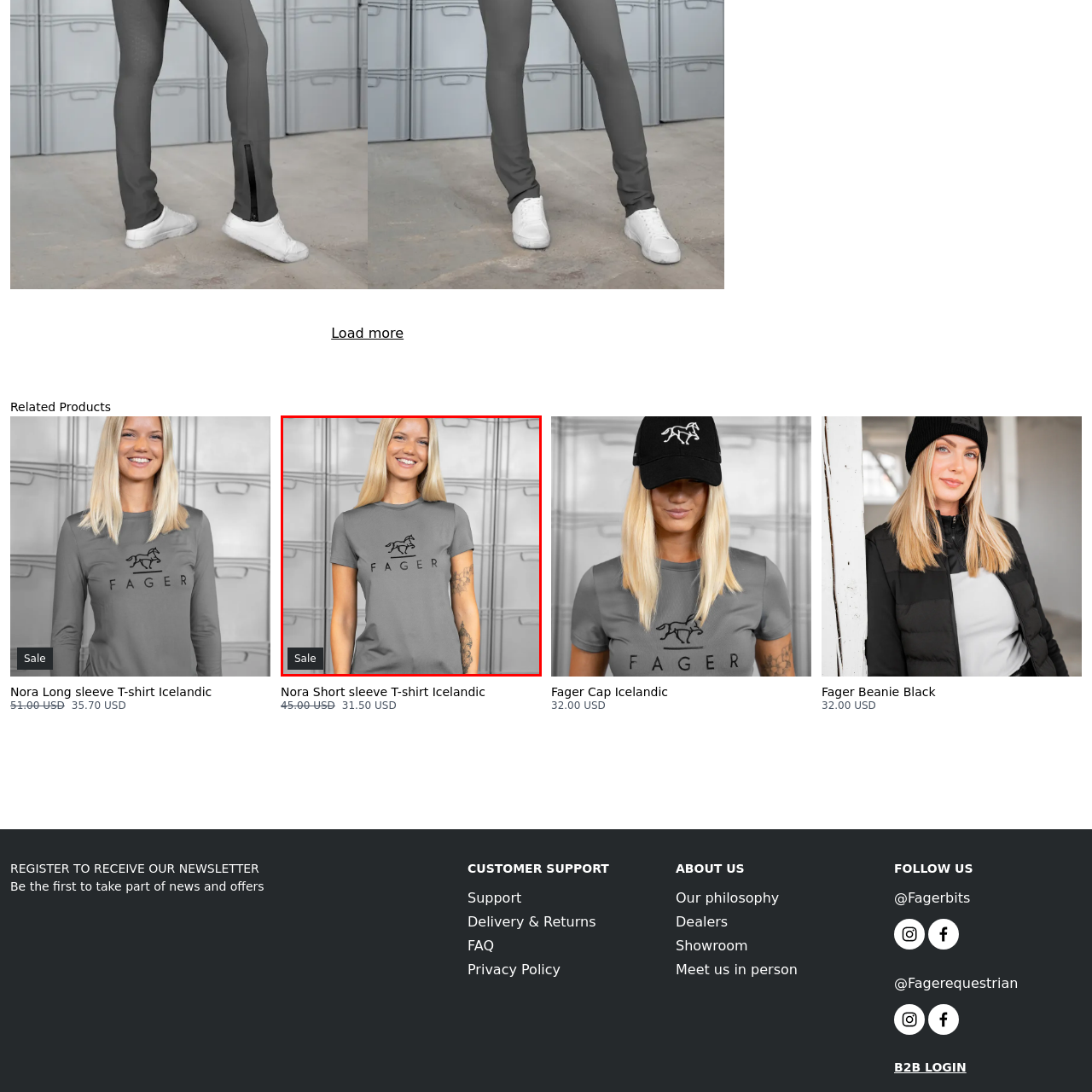What is the theme of the branding?
Analyze the image enclosed by the red bounding box and reply with a one-word or phrase answer.

Equestrian